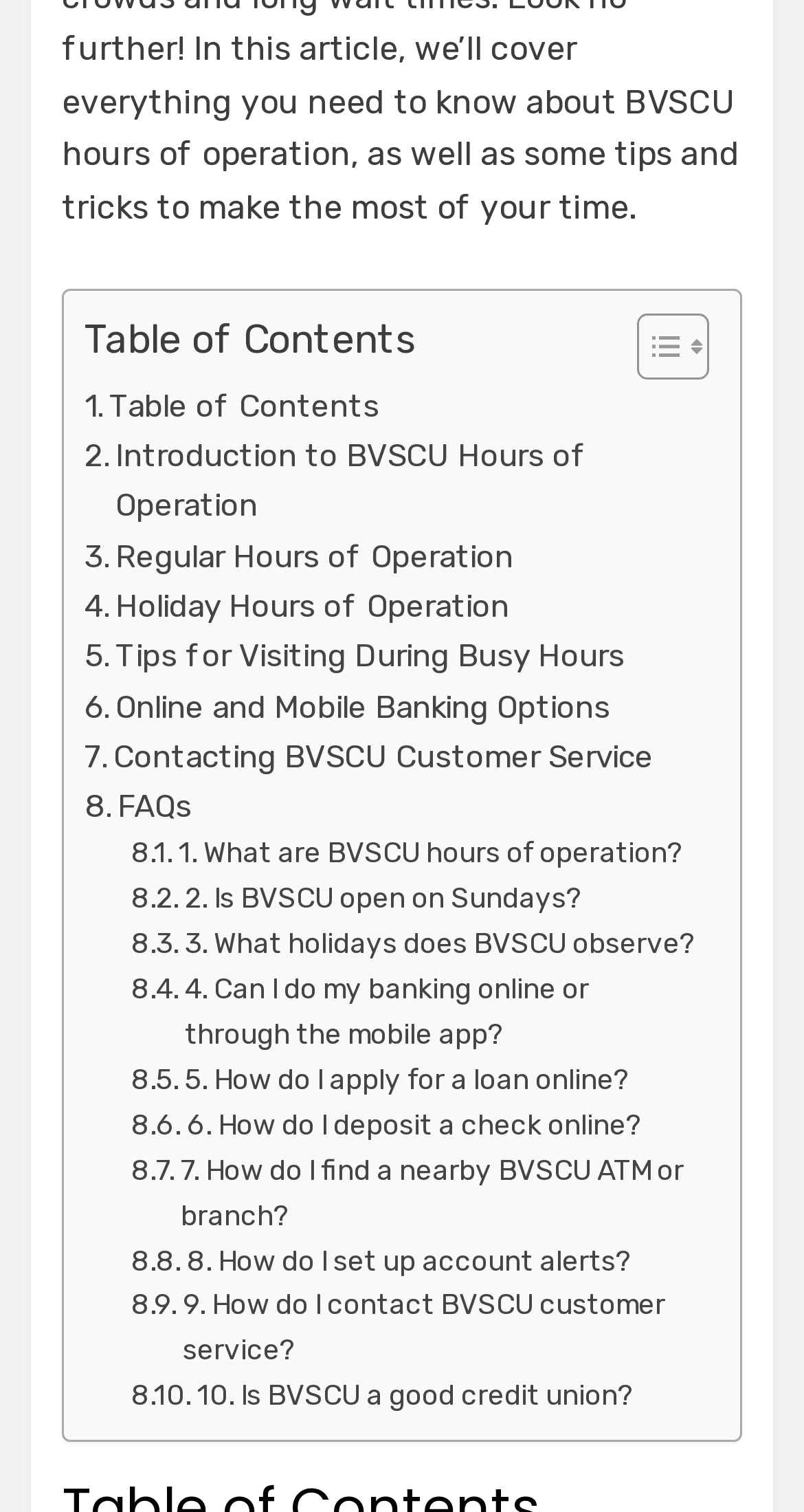What is the title of the table of contents?
Provide an in-depth answer to the question, covering all aspects.

The title of the table of contents can be found in the StaticText element with the text 'Table of Contents' at coordinates [0.105, 0.208, 0.518, 0.24].